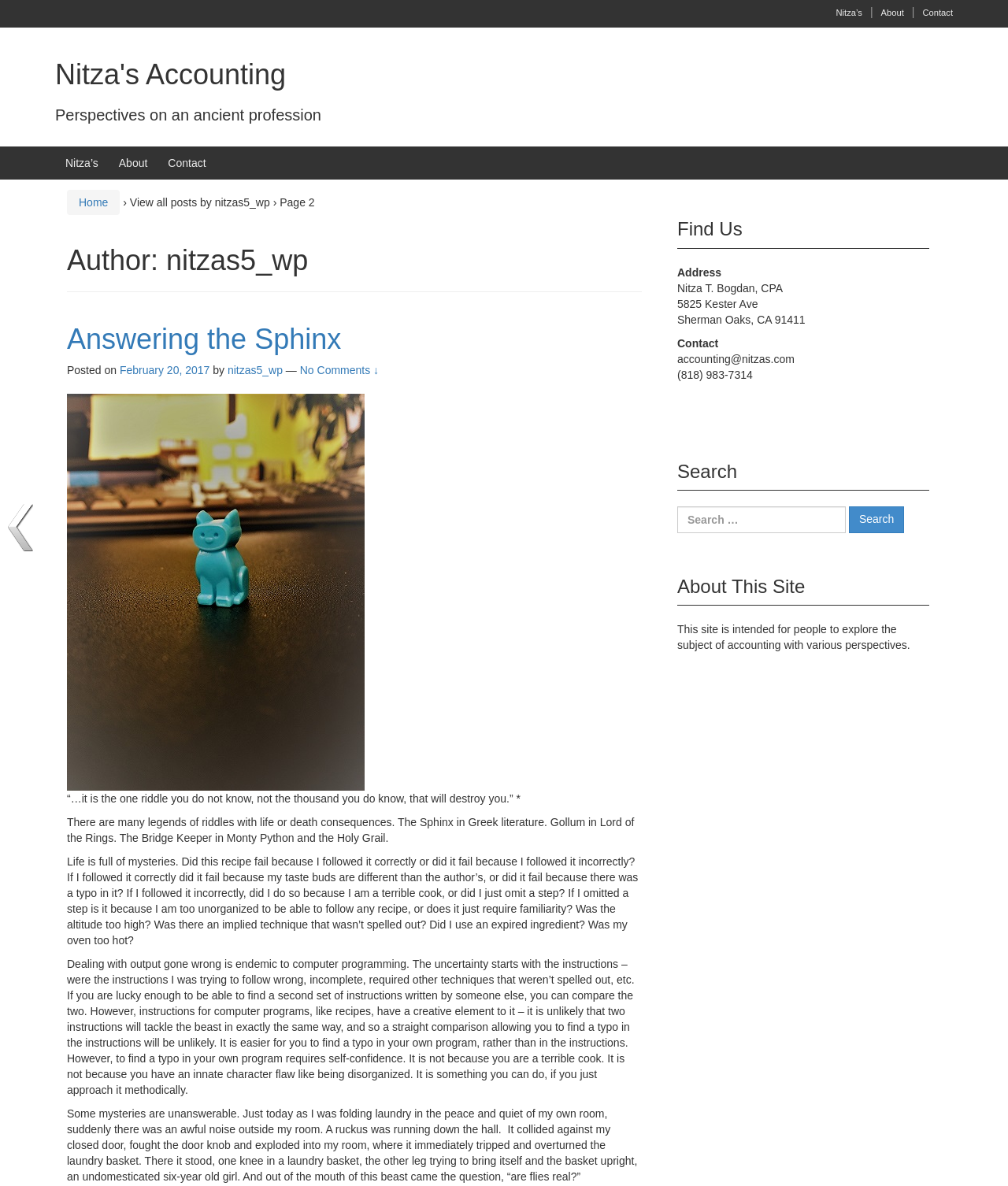Locate the bounding box coordinates of the region to be clicked to comply with the following instruction: "Search for something". The coordinates must be four float numbers between 0 and 1, in the form [left, top, right, bottom].

[0.672, 0.427, 0.839, 0.45]